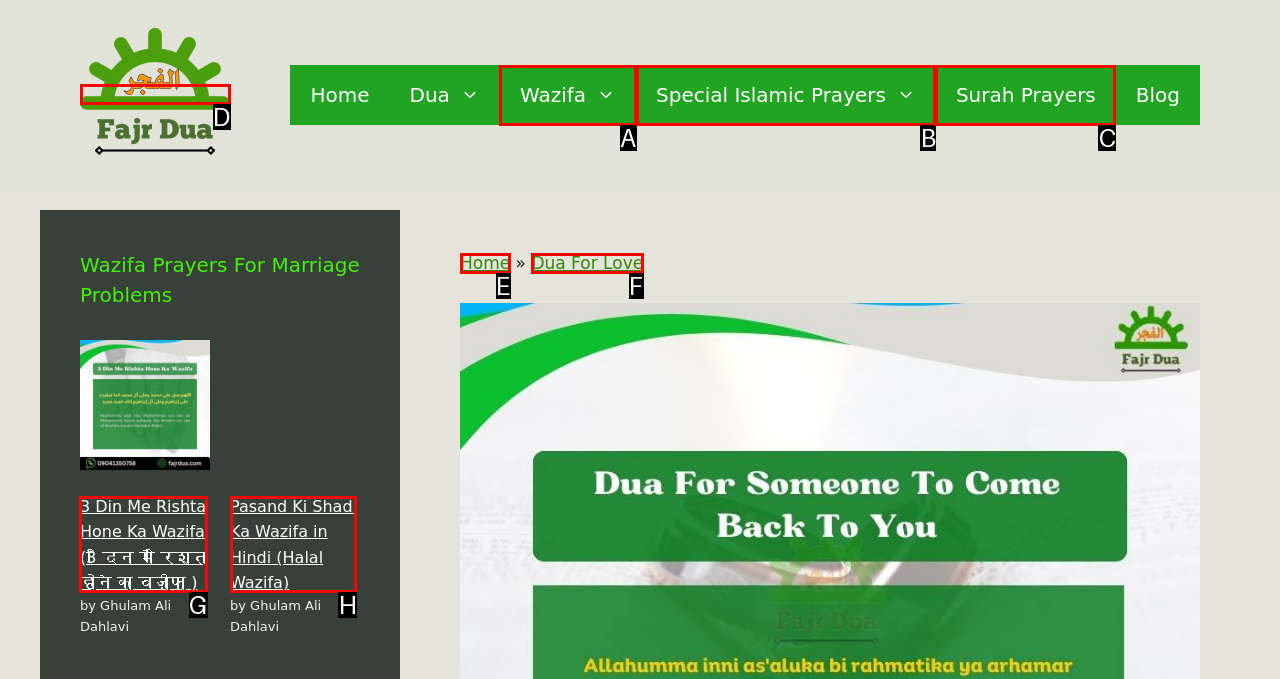Select the appropriate bounding box to fulfill the task: Click on 3 Din Me Rishta Hone Ka Wazifa link Respond with the corresponding letter from the choices provided.

G